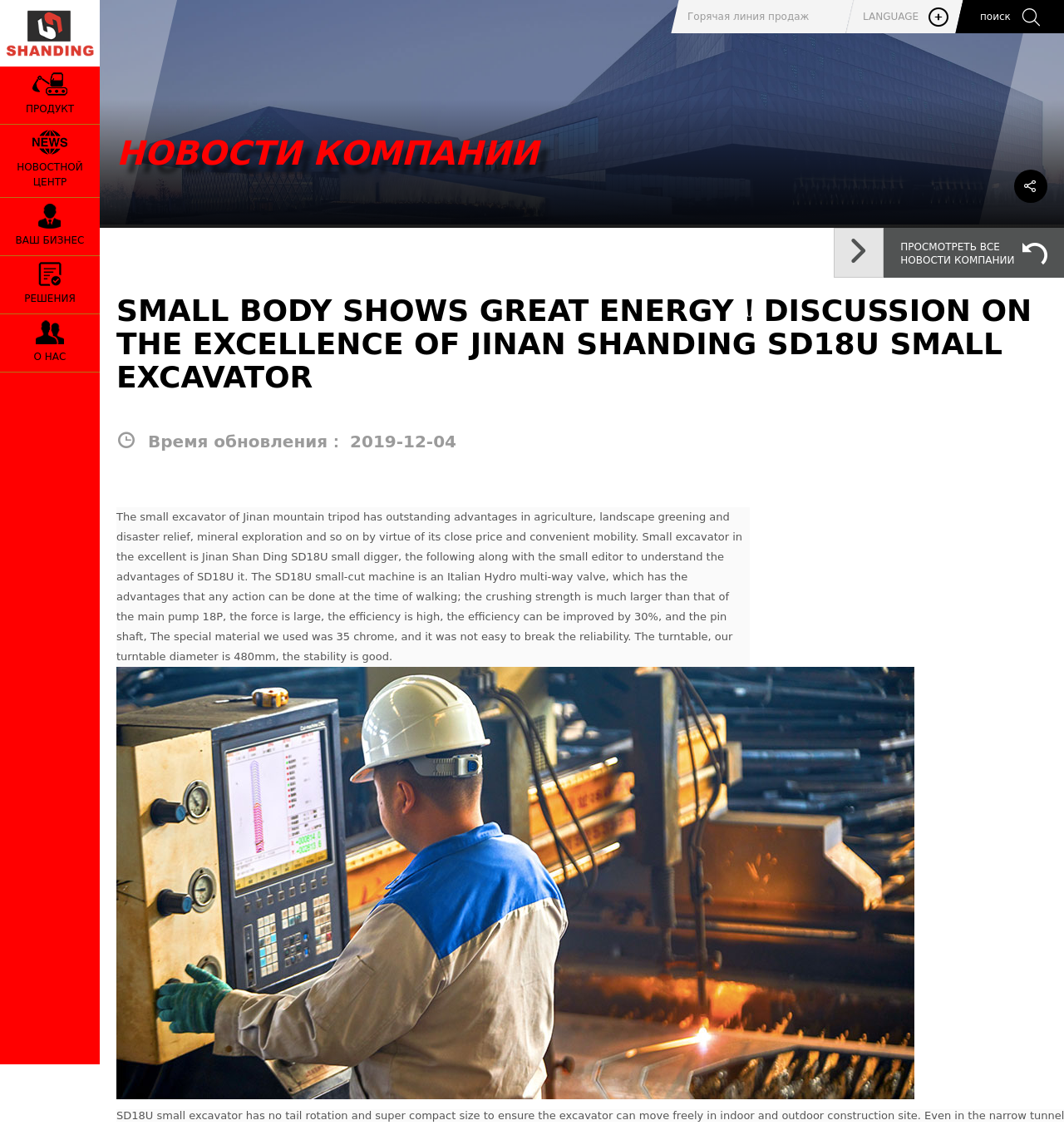Given the description "K-12 and Adult Courses", provide the bounding box coordinates of the corresponding UI element.

None